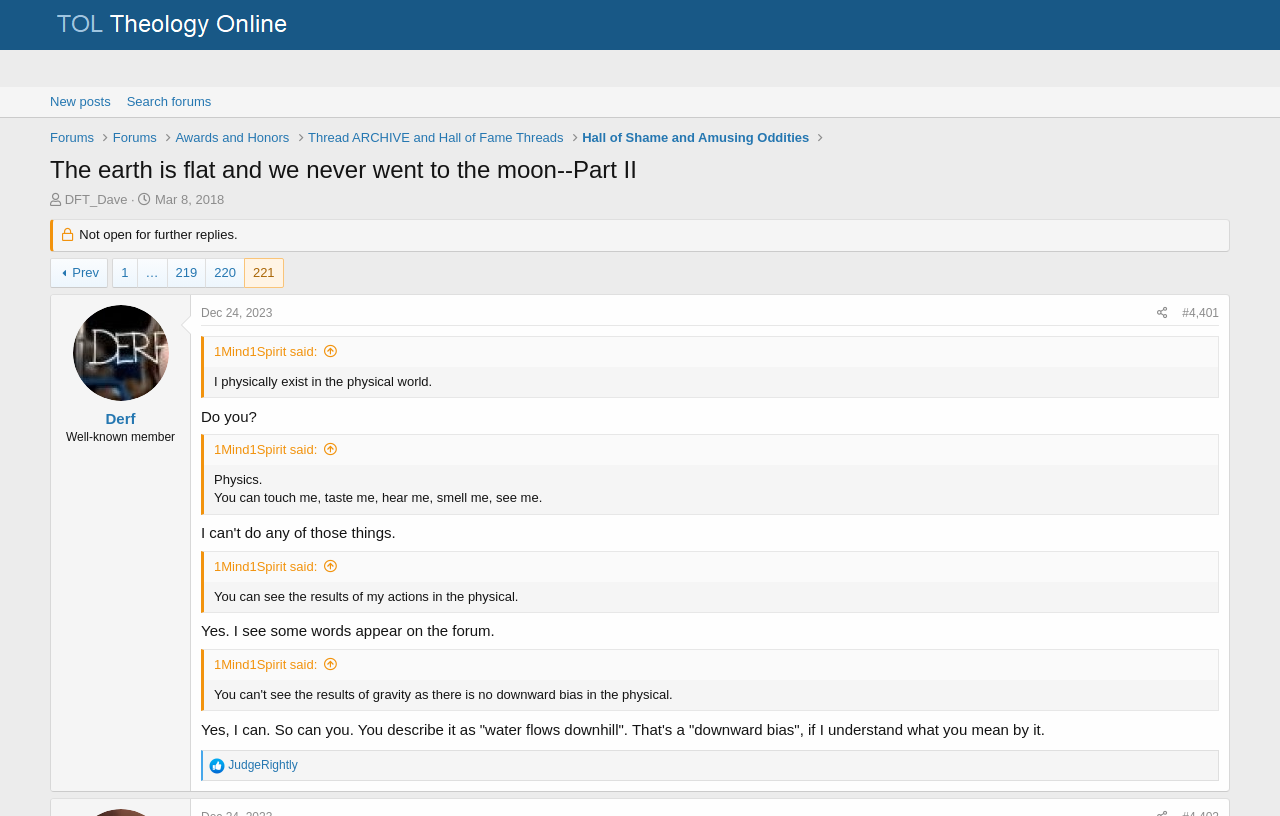Please determine the bounding box coordinates of the element's region to click for the following instruction: "Click on the 'Home' link".

[0.039, 0.0, 0.094, 0.045]